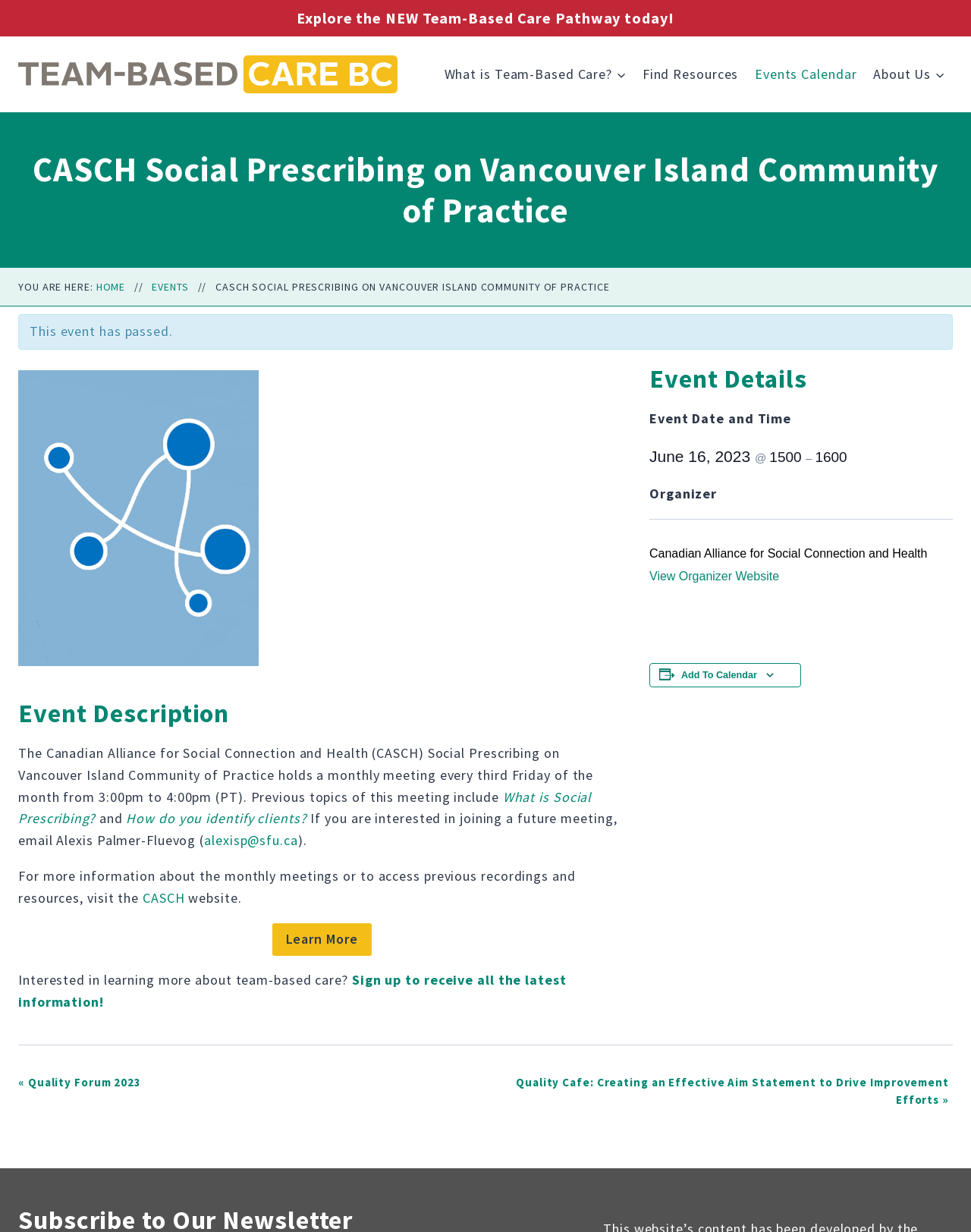Locate the bounding box coordinates of the element I should click to achieve the following instruction: "Add To Calendar".

[0.702, 0.544, 0.78, 0.553]